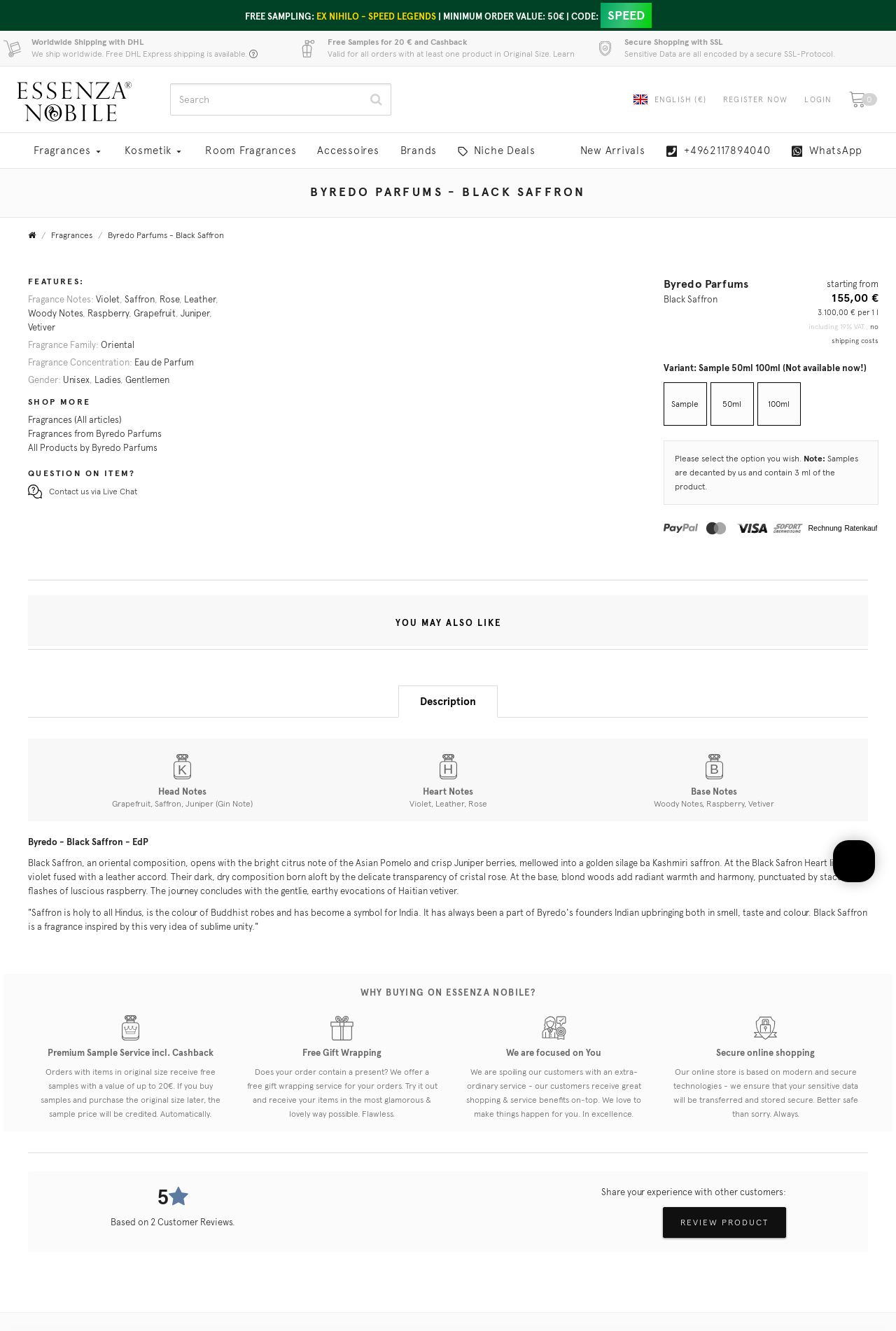Find the bounding box coordinates of the element I should click to carry out the following instruction: "View fragrances from Byredo Parfums".

[0.031, 0.322, 0.18, 0.33]